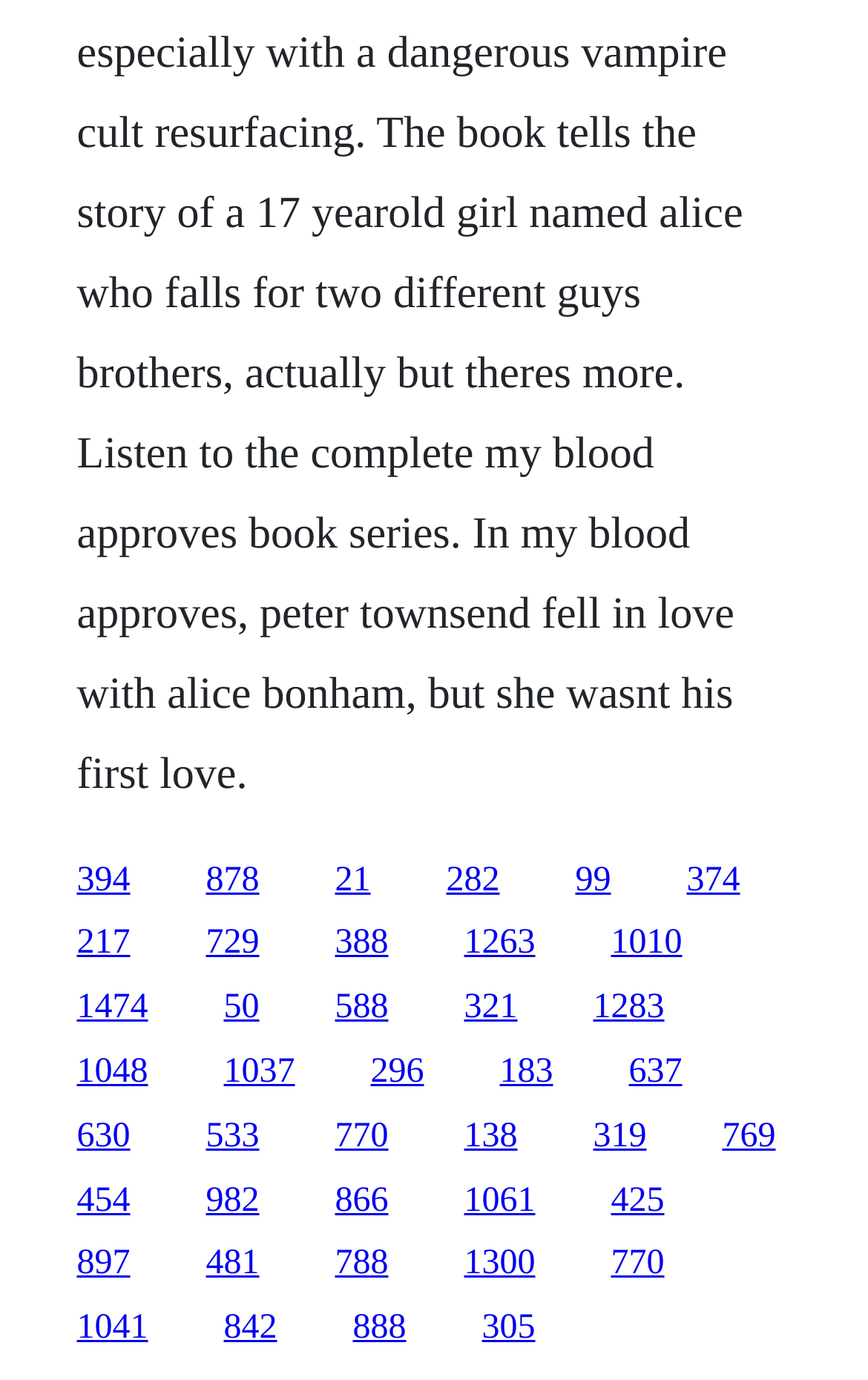Pinpoint the bounding box coordinates of the clickable element needed to complete the instruction: "visit the third link". The coordinates should be provided as four float numbers between 0 and 1: [left, top, right, bottom].

[0.386, 0.624, 0.427, 0.651]